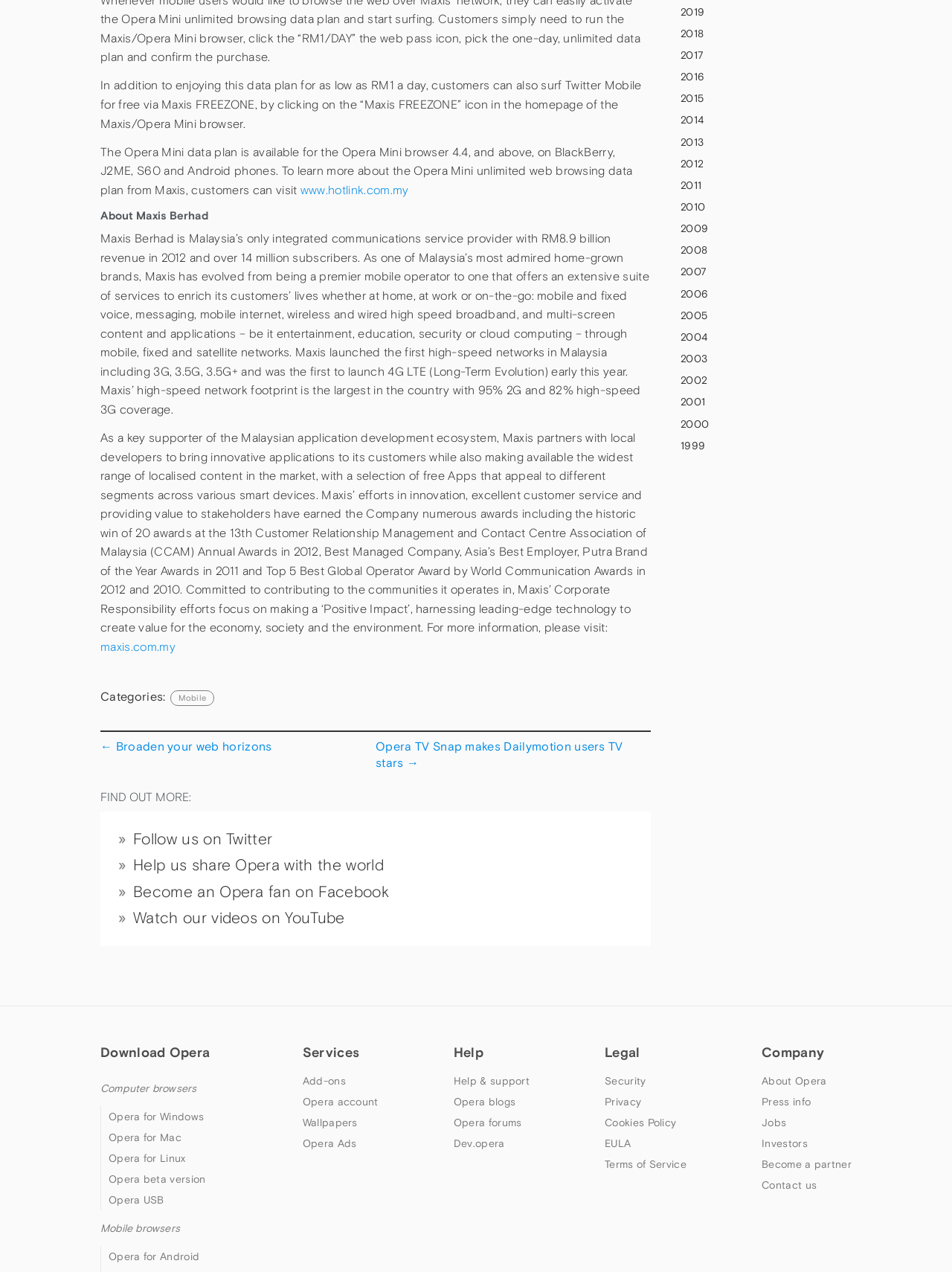Given the element description: "Mobile browsers", predict the bounding box coordinates of the UI element it refers to, using four float numbers between 0 and 1, i.e., [left, top, right, bottom].

[0.105, 0.958, 0.239, 0.974]